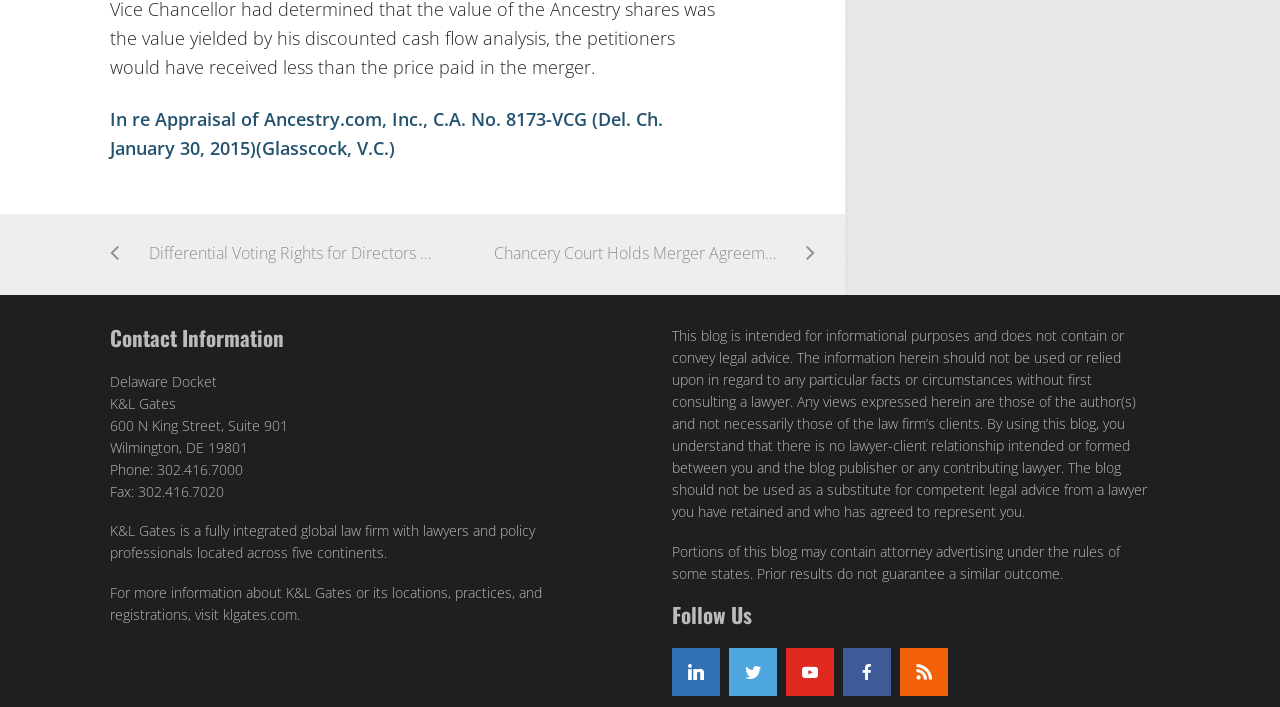Please determine the bounding box coordinates of the element to click on in order to accomplish the following task: "Follow on LinkedIn". Ensure the coordinates are four float numbers ranging from 0 to 1, i.e., [left, top, right, bottom].

[0.525, 0.916, 0.562, 0.984]